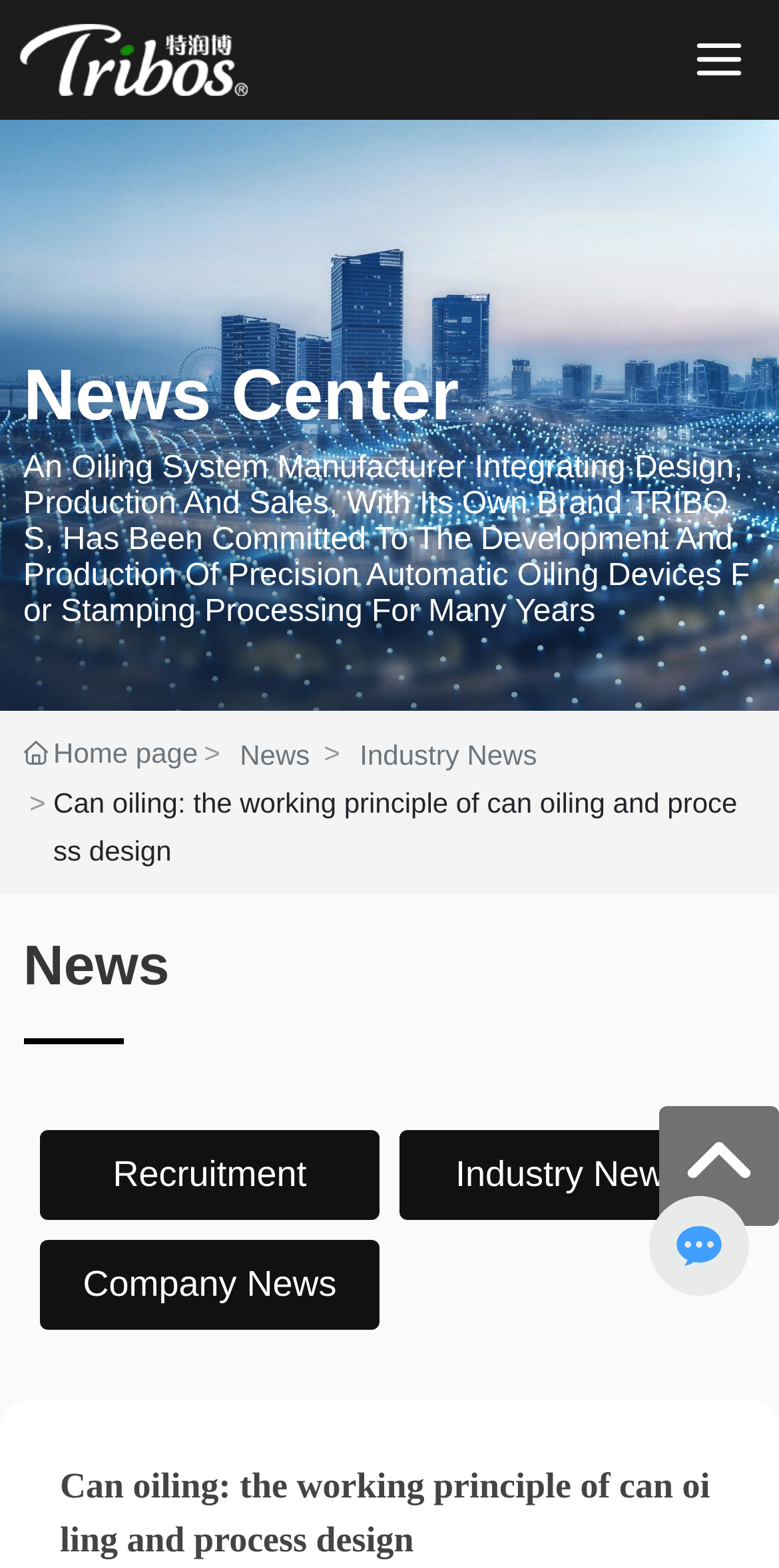What sections are available on the webpage? Examine the screenshot and reply using just one word or a brief phrase.

News, Industry News, Recruitment, Company News